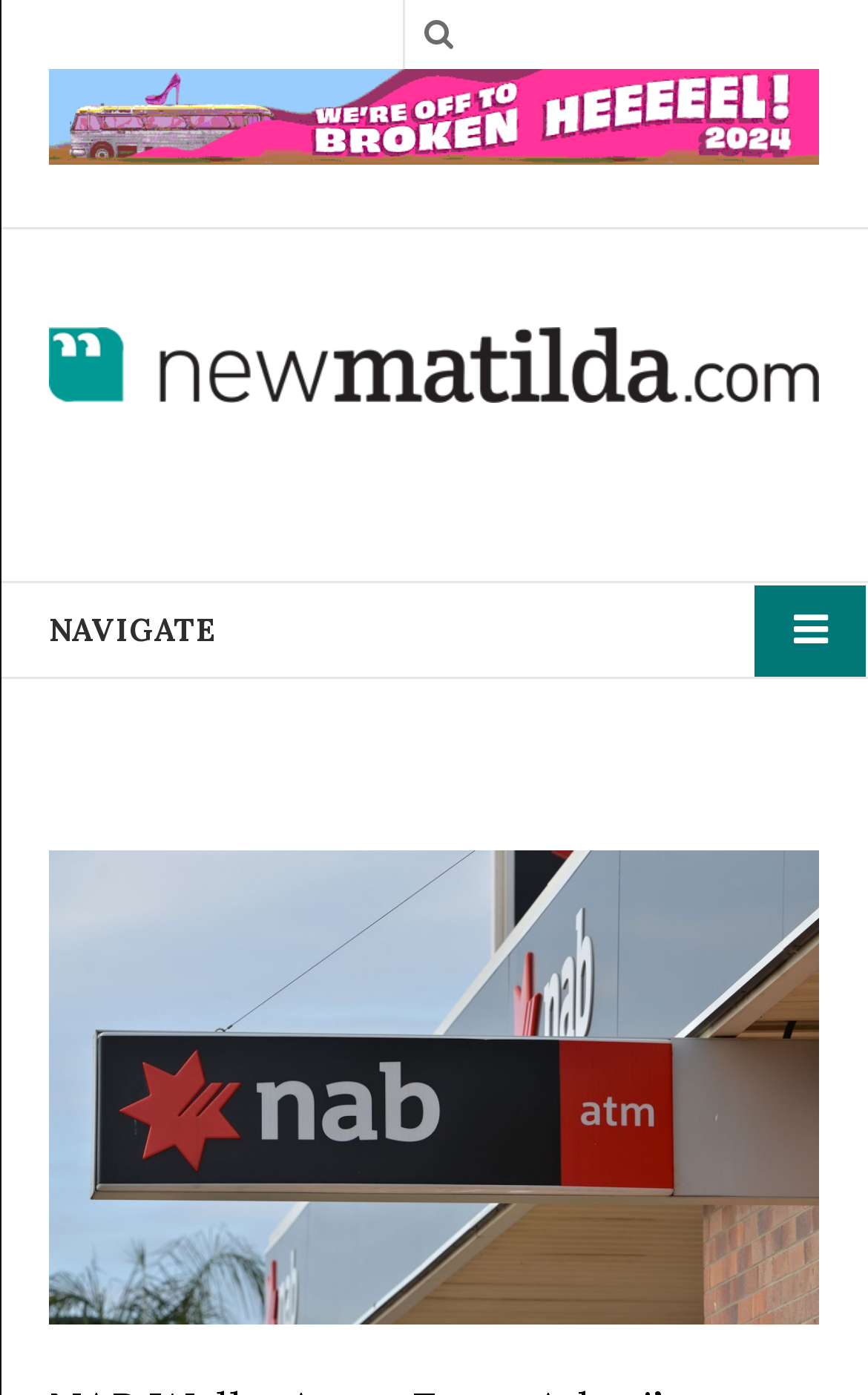Illustrate the webpage with a detailed description.

The webpage appears to be a news article page, with a focus on a specific news story. At the top of the page, there is a search icon, represented by the "\uf002" symbol, located near the top center of the page. 

Below the search icon, there is a large figure that spans almost the entire width of the page, taking up about 12% of the page's height. Within this figure, there is a link with no descriptive text. 

To the right of the figure, there is a link with the text "New Matilda", which is accompanied by an image with the same text. This image is likely a logo for the New Matilda publication.

Further down the page, there is a navigation link with the text "NAVIGATE \uf0c9", which is located near the top left of the page. This link contains a dropdown menu, indicated by the "\uf0c9" symbol, which has a link with no descriptive text and an accompanying image. This dropdown menu takes up about 34% of the page's height and is located near the top right of the page.

The main content of the page, as indicated by the meta description, is about National Australia Bank rejecting Adani's proposal to exploit the Galilee Basin for coal.